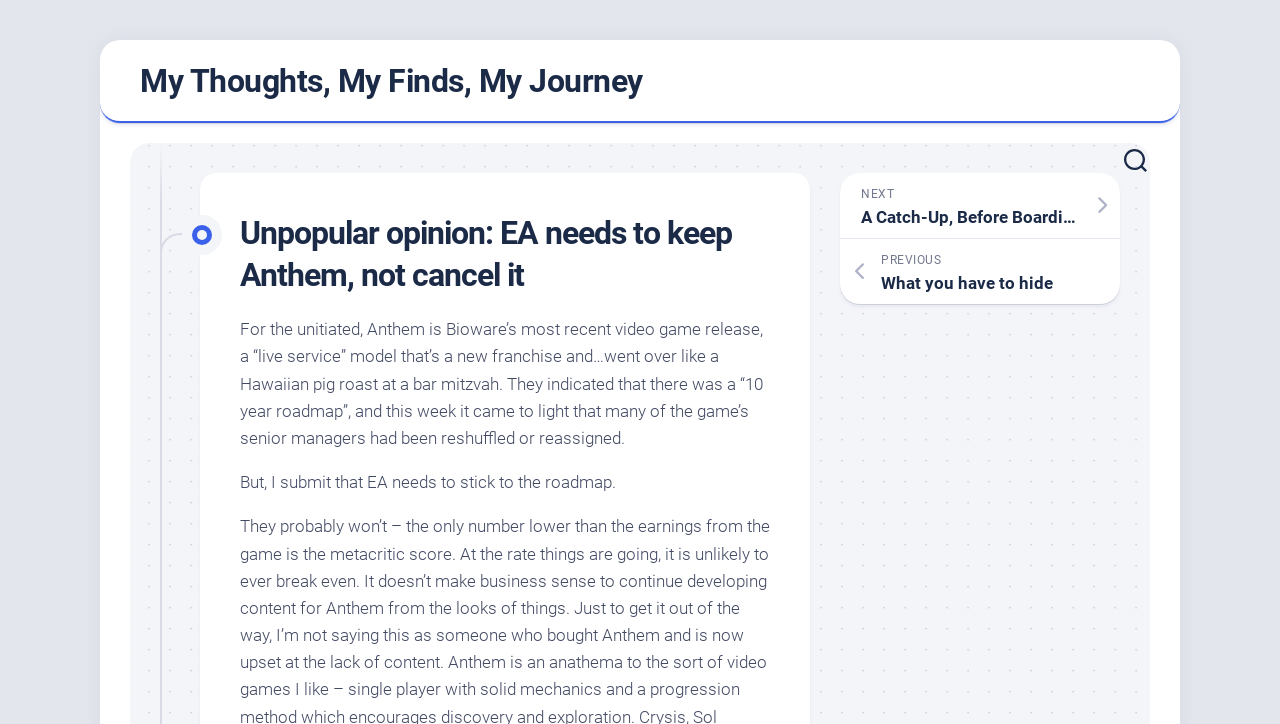What is the purpose of the 'NEXT' and 'PREVIOUS' links?
By examining the image, provide a one-word or phrase answer.

Navigation